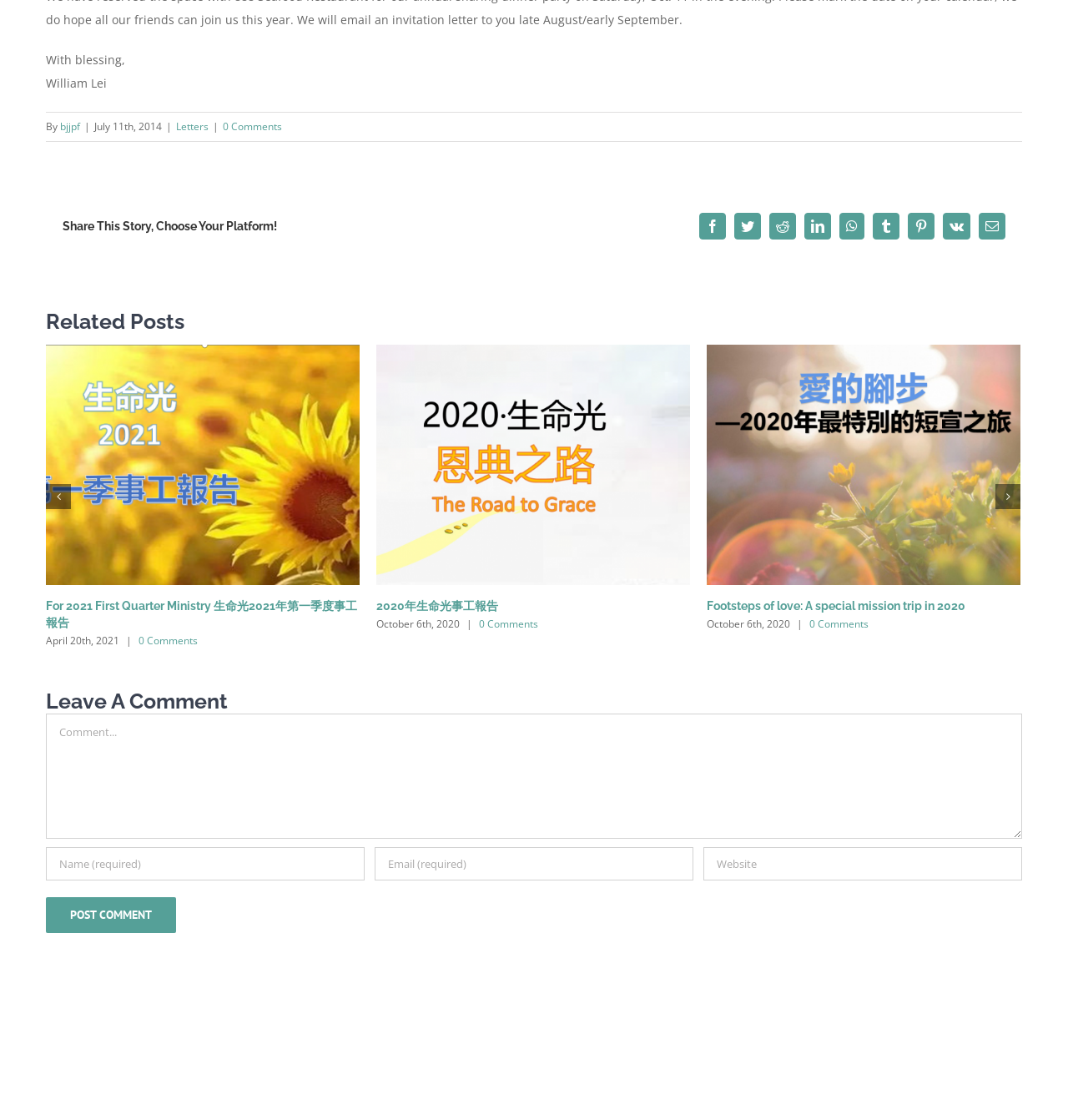What is the date of the second related post?
Provide an in-depth and detailed explanation in response to the question.

The date of the second related post is October 6th, 2020, which can be seen in the 'Related Posts' section.